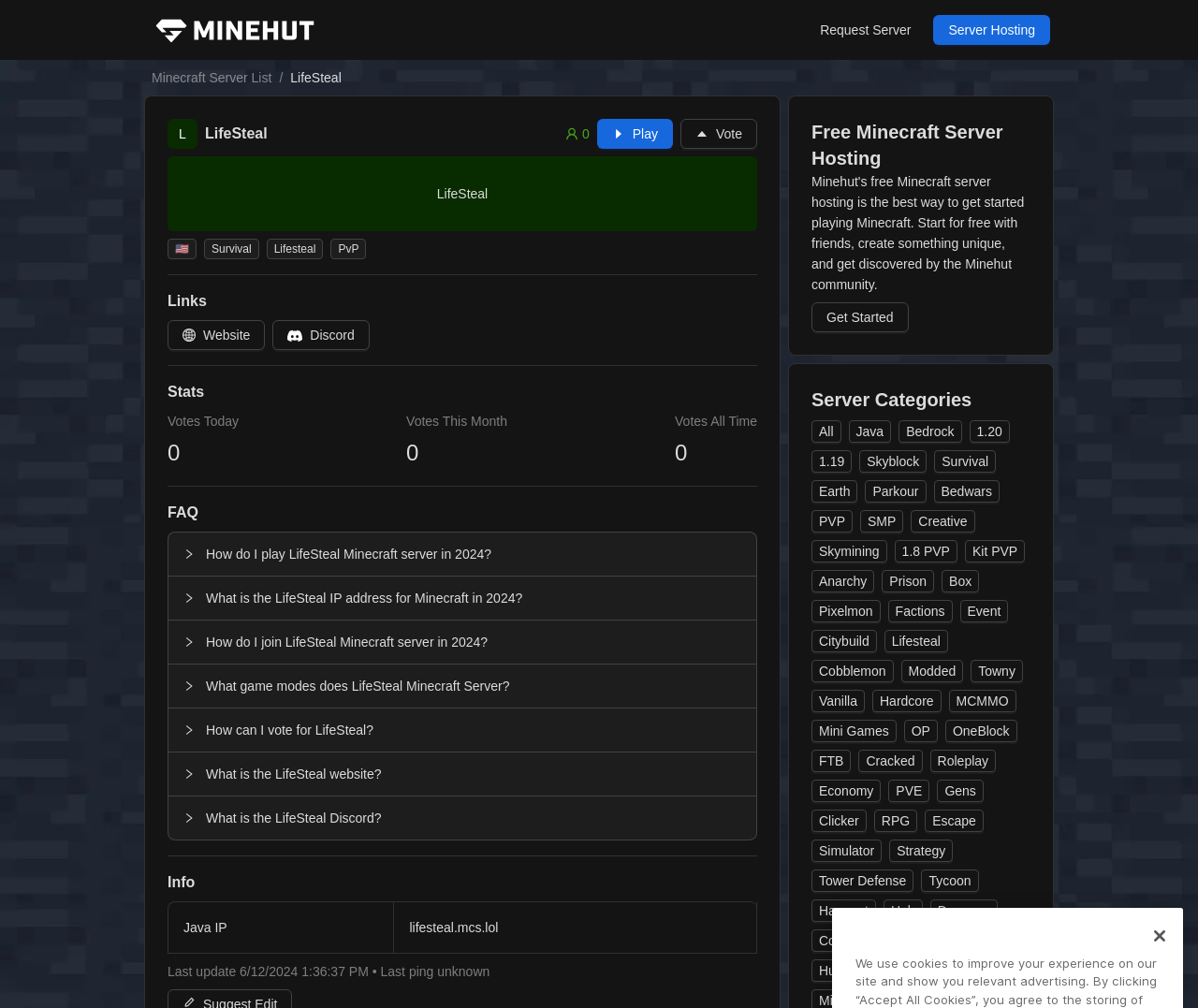Locate the bounding box coordinates of the clickable element to fulfill the following instruction: "Get Started with free Minecraft server hosting". Provide the coordinates as four float numbers between 0 and 1 in the format [left, top, right, bottom].

[0.677, 0.3, 0.758, 0.33]